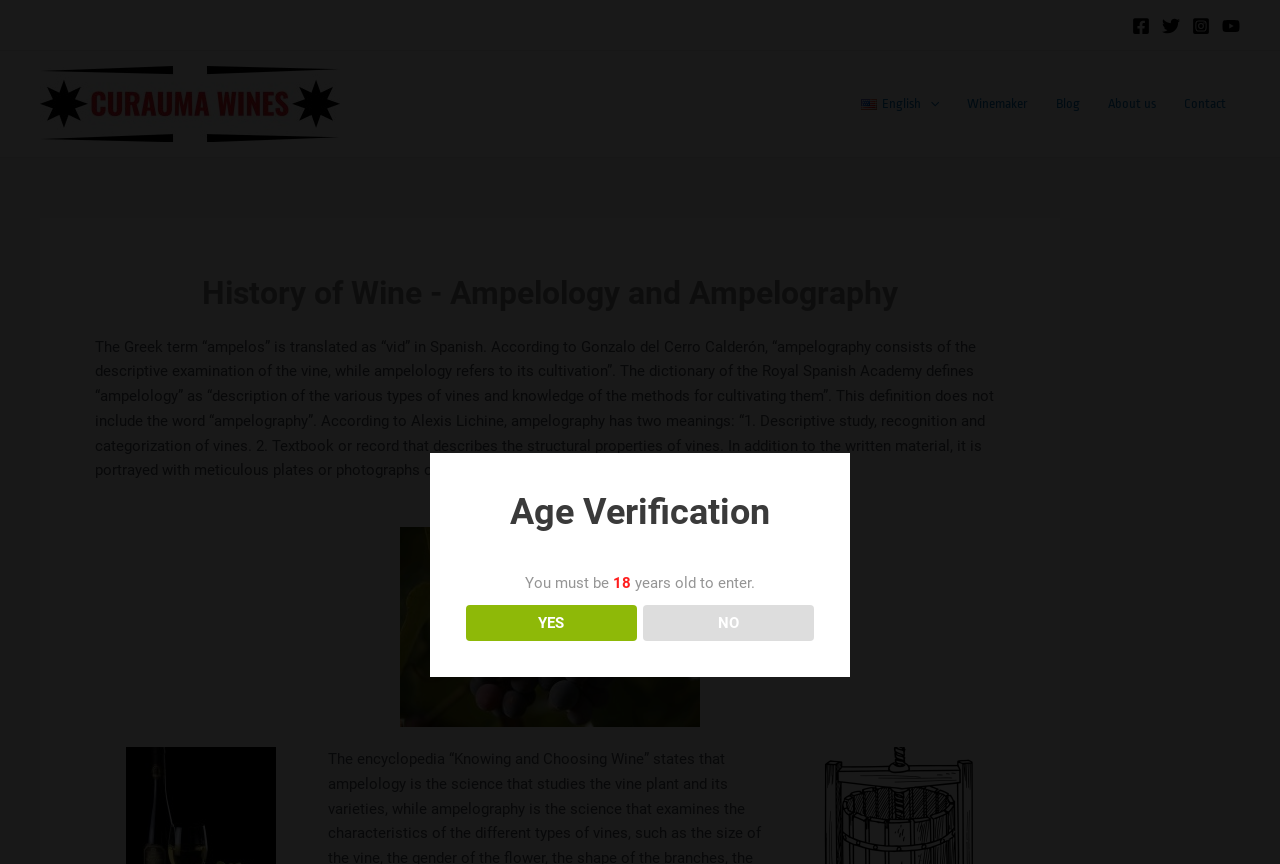Find the bounding box coordinates of the element I should click to carry out the following instruction: "Open Twitter page".

[0.908, 0.019, 0.922, 0.04]